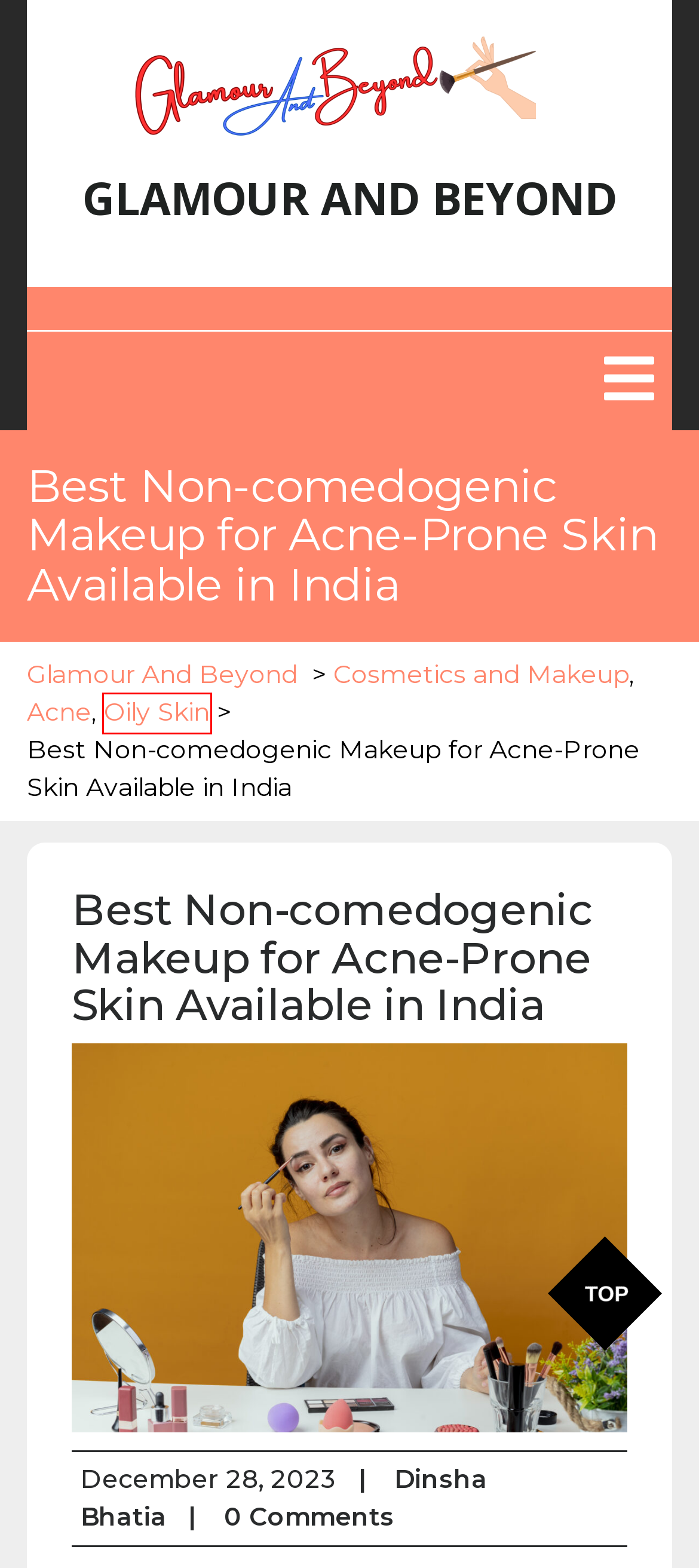Examine the webpage screenshot and identify the UI element enclosed in the red bounding box. Pick the webpage description that most accurately matches the new webpage after clicking the selected element. Here are the candidates:
A. Just Glow - Glamour And Beyond
B. Sensitive Skin - Glamour And Beyond
C. Cosmetics and Makeup - Glamour And Beyond
D. Oily Skin - Glamour And Beyond
E. Beauty Tips and Advice - Glamour And Beyond
F. Acne - Glamour And Beyond
G. DIY Sugar Face Scrubs for Glowing Skin: A Sweet Path to Radiance
H. Dupes for High-End Moisturizers

D